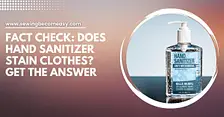Describe every significant element in the image thoroughly.

This image features a clear and engaging headline that reads, "FACT CHECK: DOES HAND SANITIZER STAIN CLOTHES? GET THE ANSWER." Accompanying the text is a visually appealing bottle of hand sanitizer, which is prominently displayed in the foreground against a soft gradient background. The hand sanitizer is in a circular frame, emphasizing its importance in the context of the article. This composition suggests that the content will provide insights or answers regarding the effects of hand sanitizer on clothing, a relevant topic for those concerned about fabric care. The image is designed to attract readers looking for practical information about everyday products and their potential consequences on clothing materials.